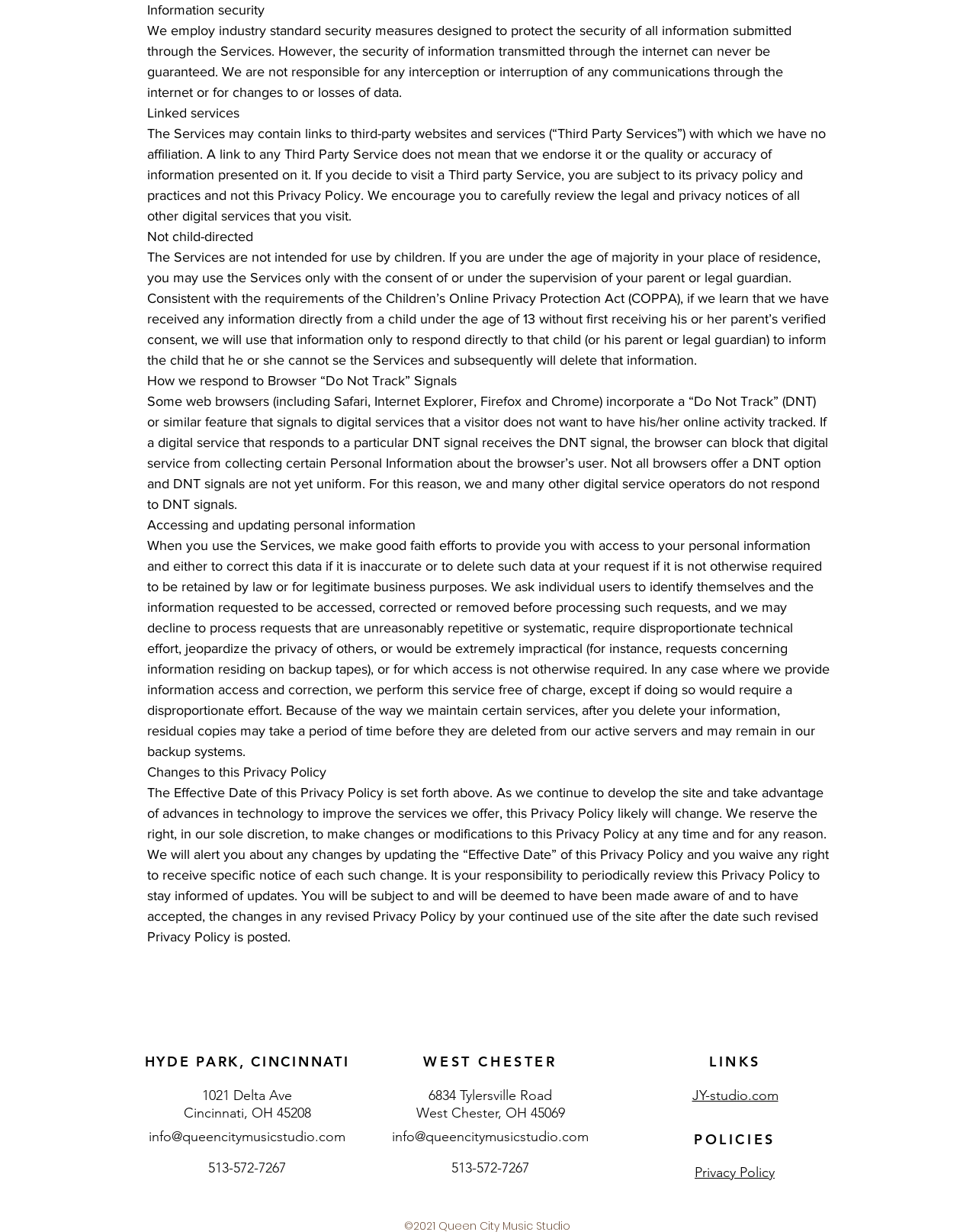Please respond to the question with a concise word or phrase:
What is the link to the Privacy Policy?

Privacy Policy